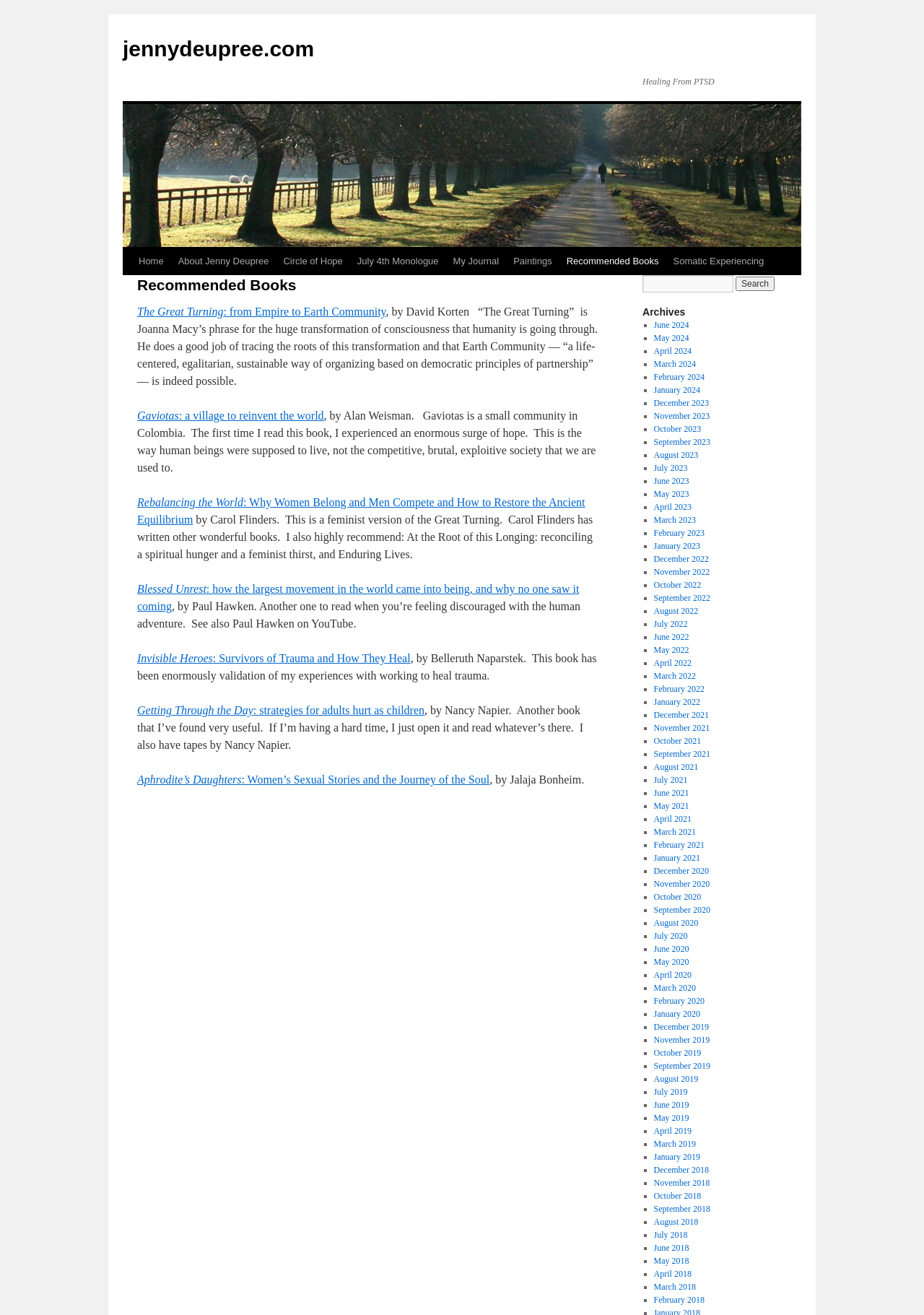Ascertain the bounding box coordinates for the UI element detailed here: "jennydeupree.com". The coordinates should be provided as [left, top, right, bottom] with each value being a float between 0 and 1.

[0.133, 0.028, 0.34, 0.046]